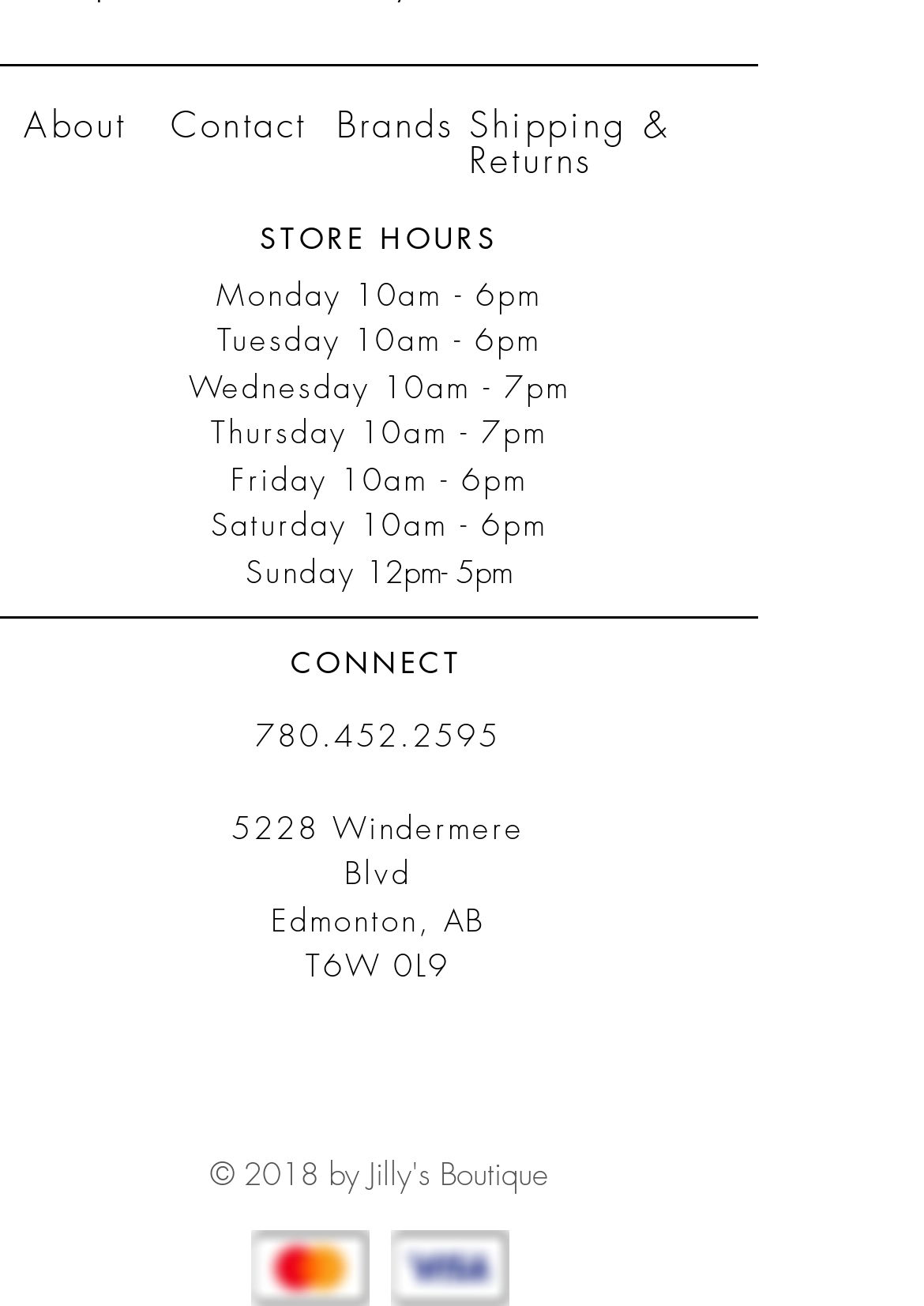What is the name of the store?
Use the screenshot to answer the question with a single word or phrase.

Jilly's Boutique